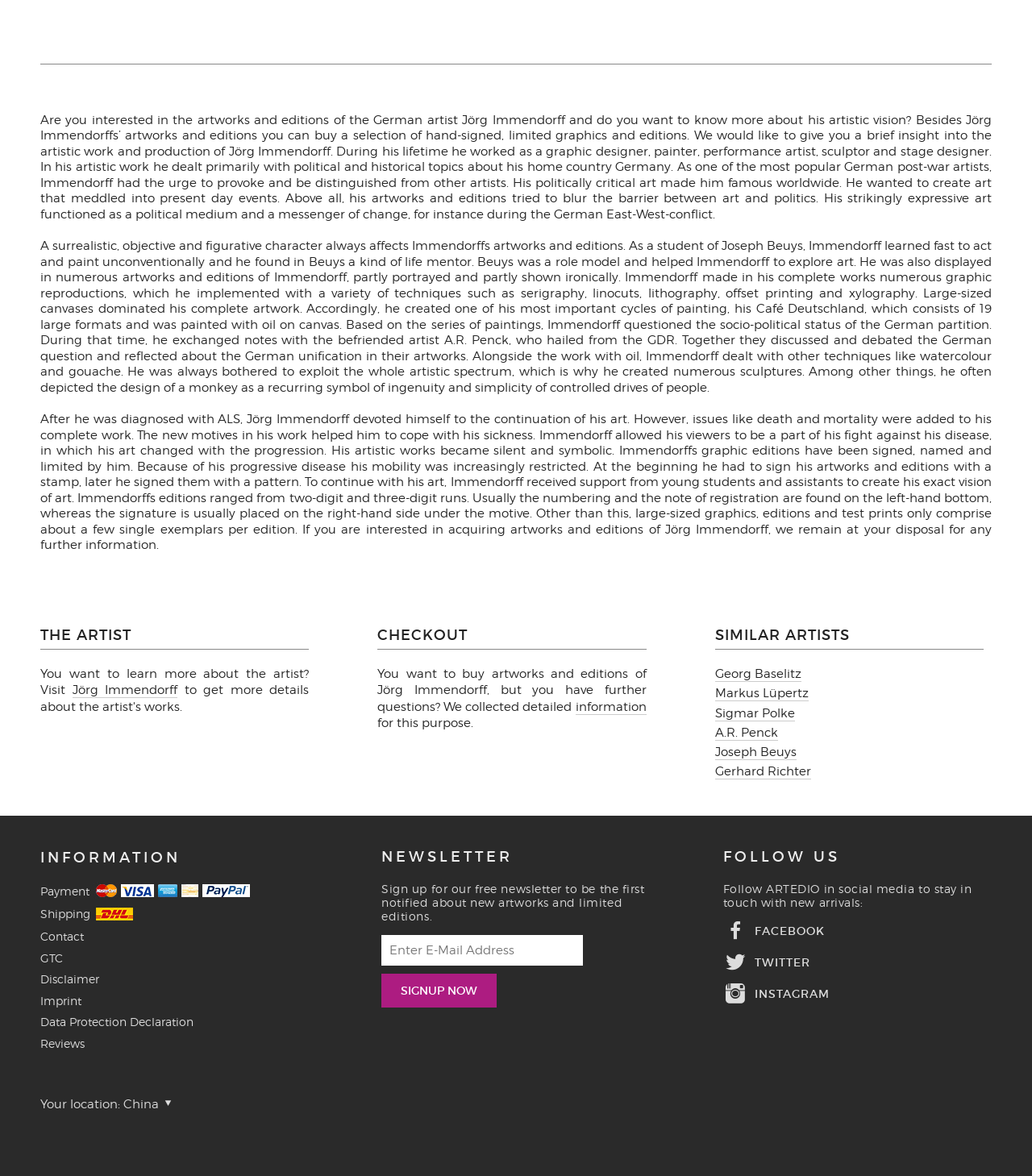What is the purpose of the 'NEWSLETTER' section?
Please respond to the question with a detailed and well-explained answer.

The 'NEWSLETTER' section allows users to sign up for a free newsletter to be the first notified about new artworks and limited editions, as mentioned in the webpage.